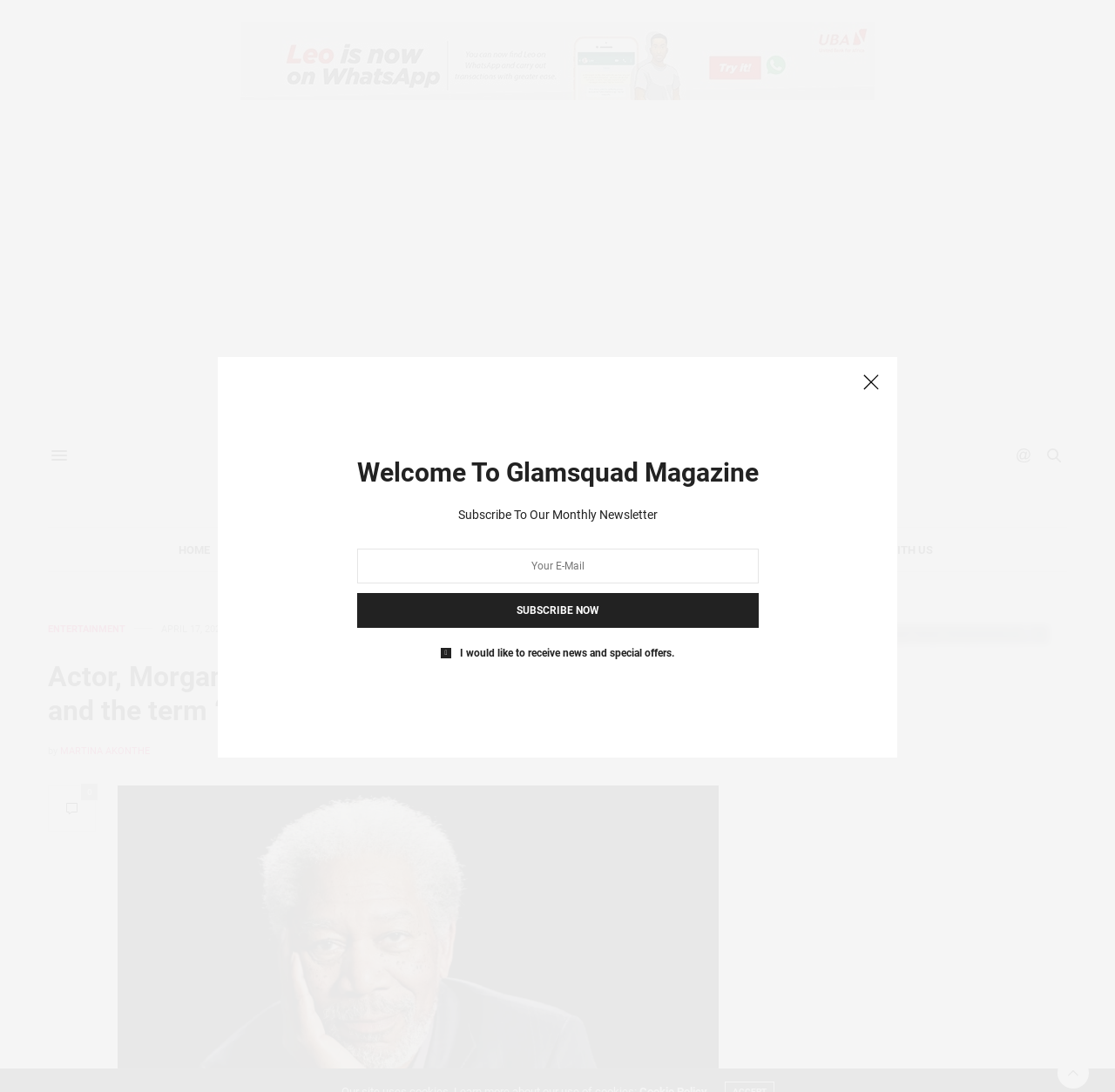Reply to the question with a single word or phrase:
What is the date of the article?

April 17, 2023